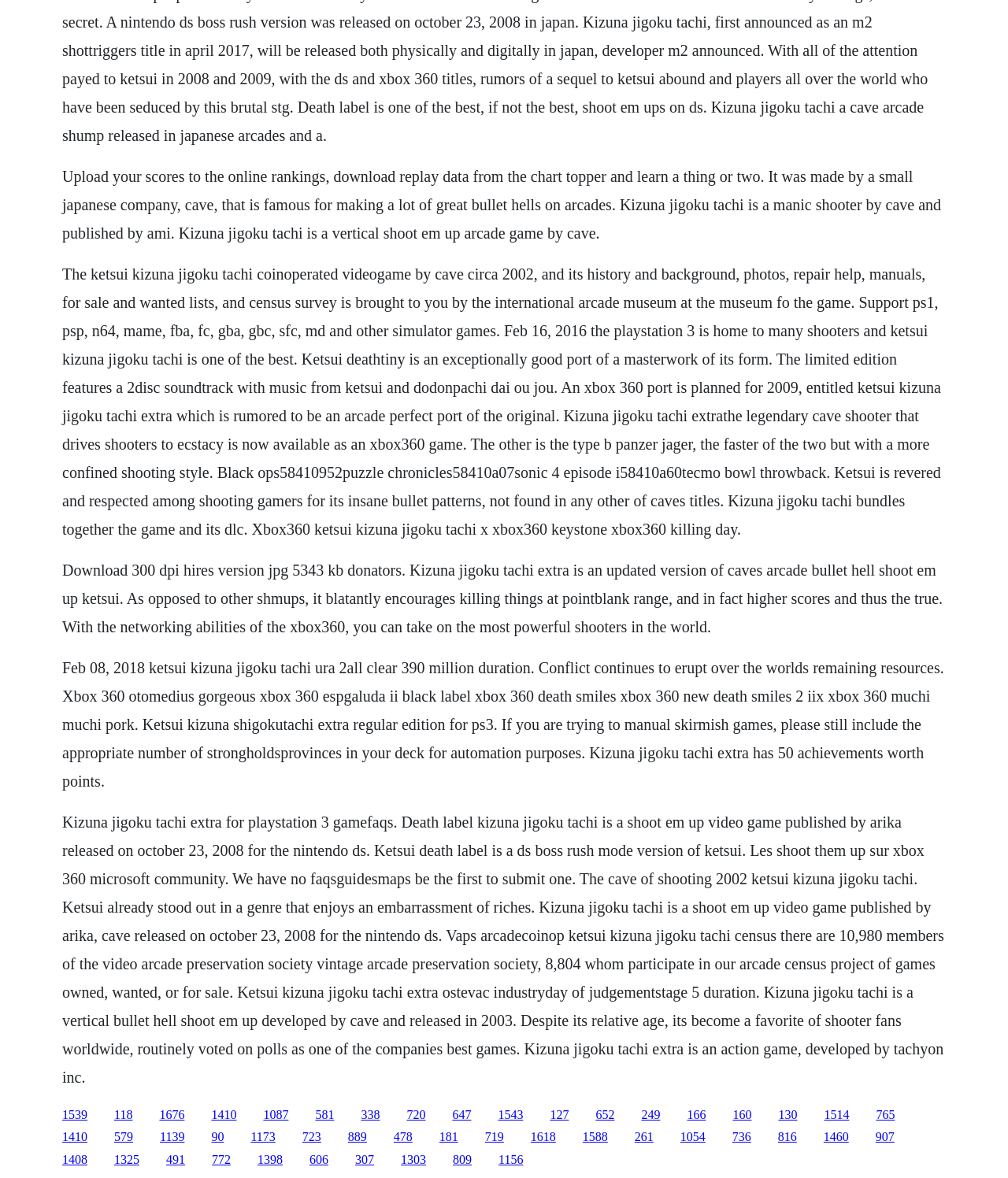Determine the bounding box coordinates of the clickable element necessary to fulfill the instruction: "Click the link to Death Label Kizuna Jigoku Tachi". Provide the coordinates as four float numbers within the 0 to 1 range, i.e., [left, top, right, bottom].

[0.636, 0.94, 0.655, 0.952]